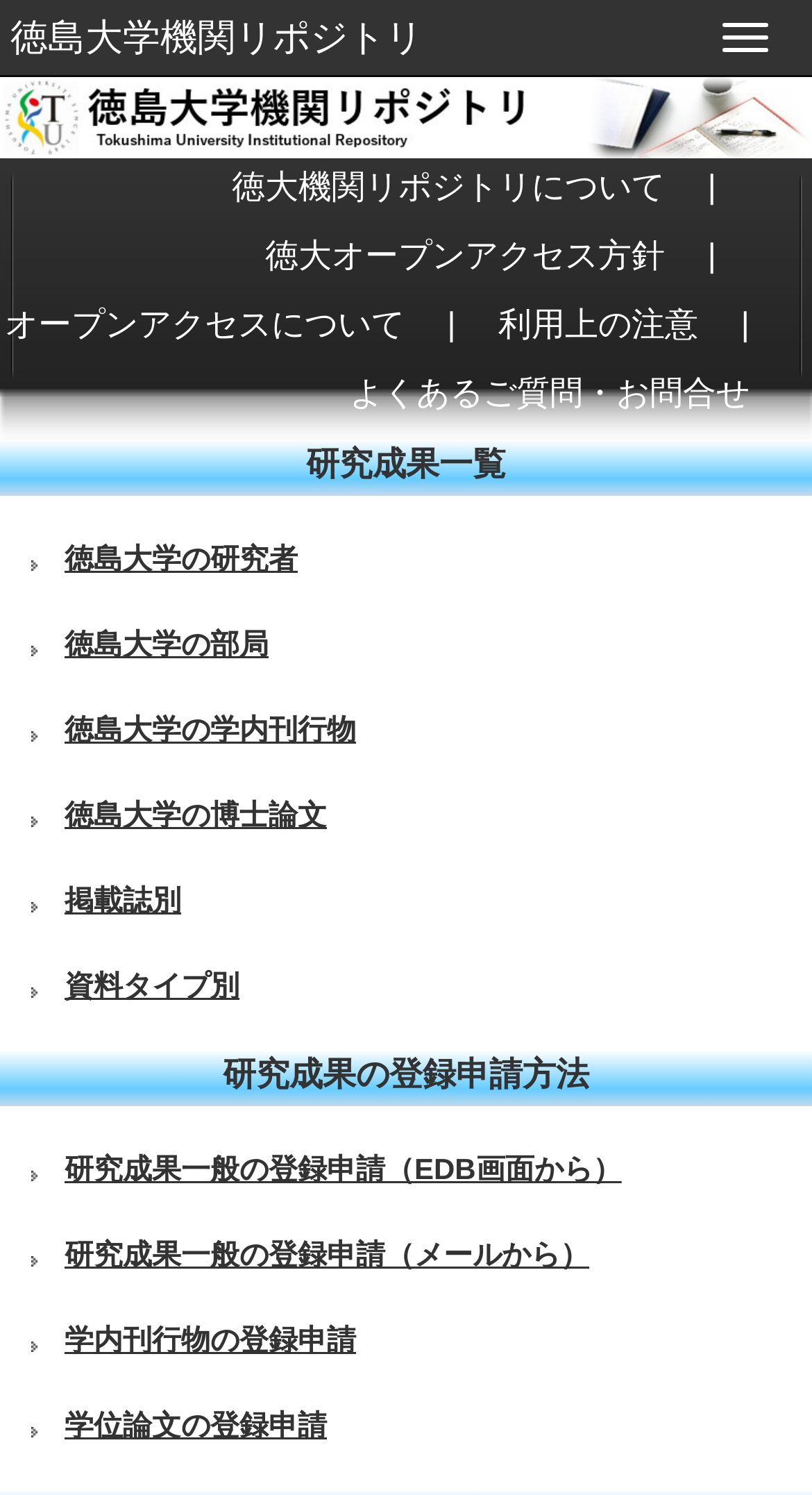Provide a brief response in the form of a single word or phrase:
What is the name of the university?

徳島大学